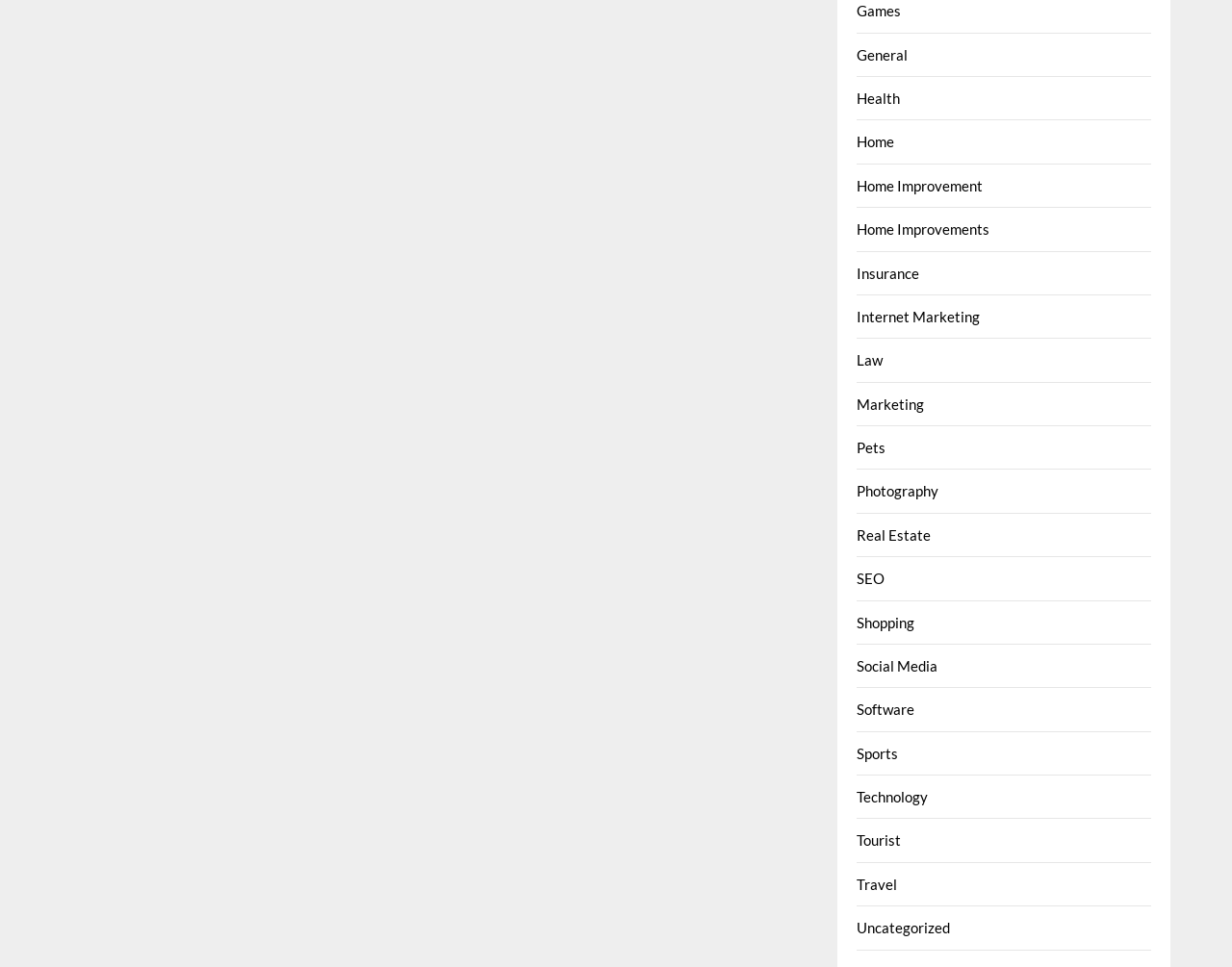Locate the bounding box coordinates of the clickable area to execute the instruction: "Explore Photography". Provide the coordinates as four float numbers between 0 and 1, represented as [left, top, right, bottom].

[0.696, 0.499, 0.762, 0.517]